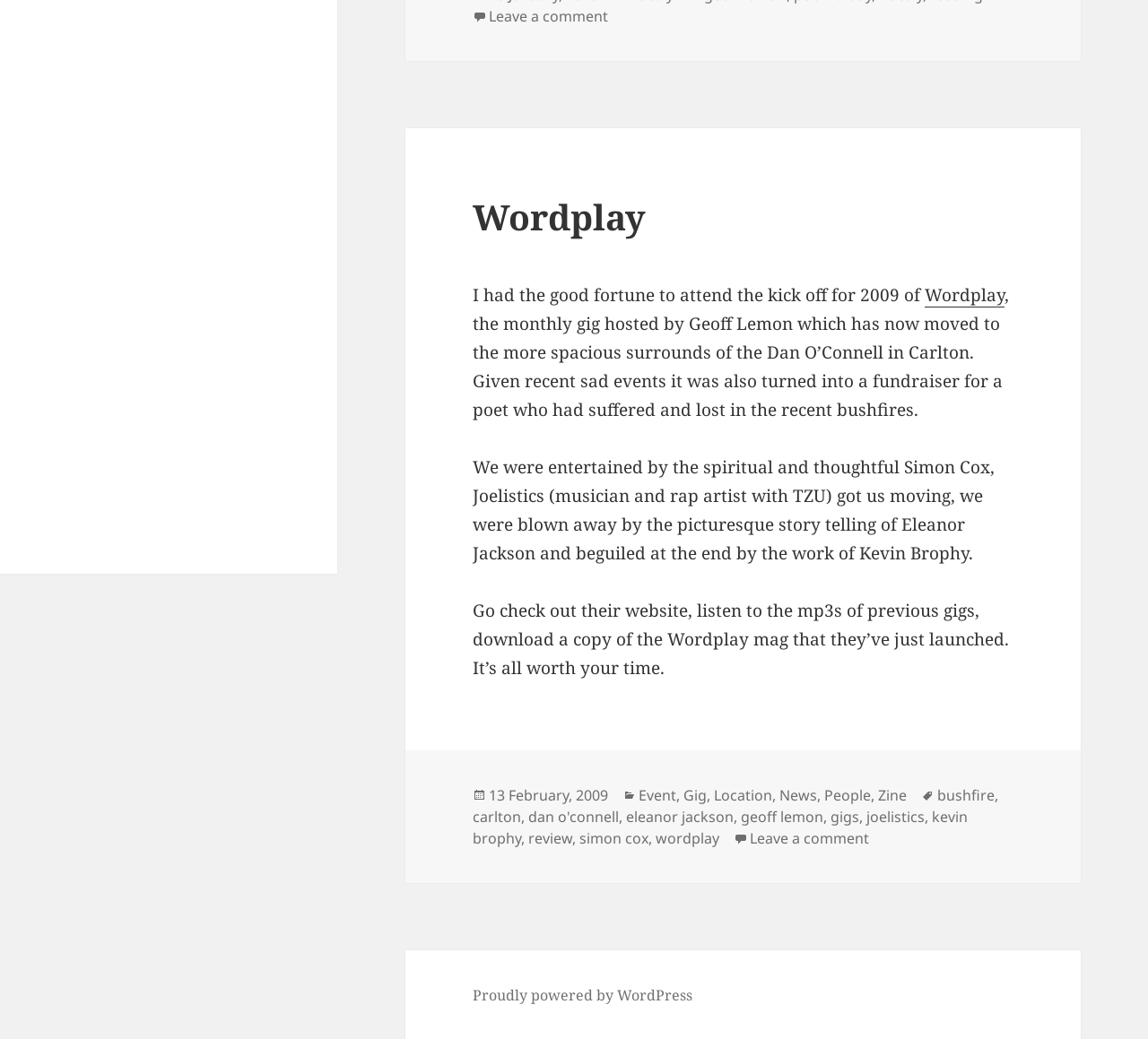Using the given element description, provide the bounding box coordinates (top-left x, top-left y, bottom-right x, bottom-right y) for the corresponding UI element in the screenshot: Leave a comment on Wordplay

[0.653, 0.797, 0.757, 0.817]